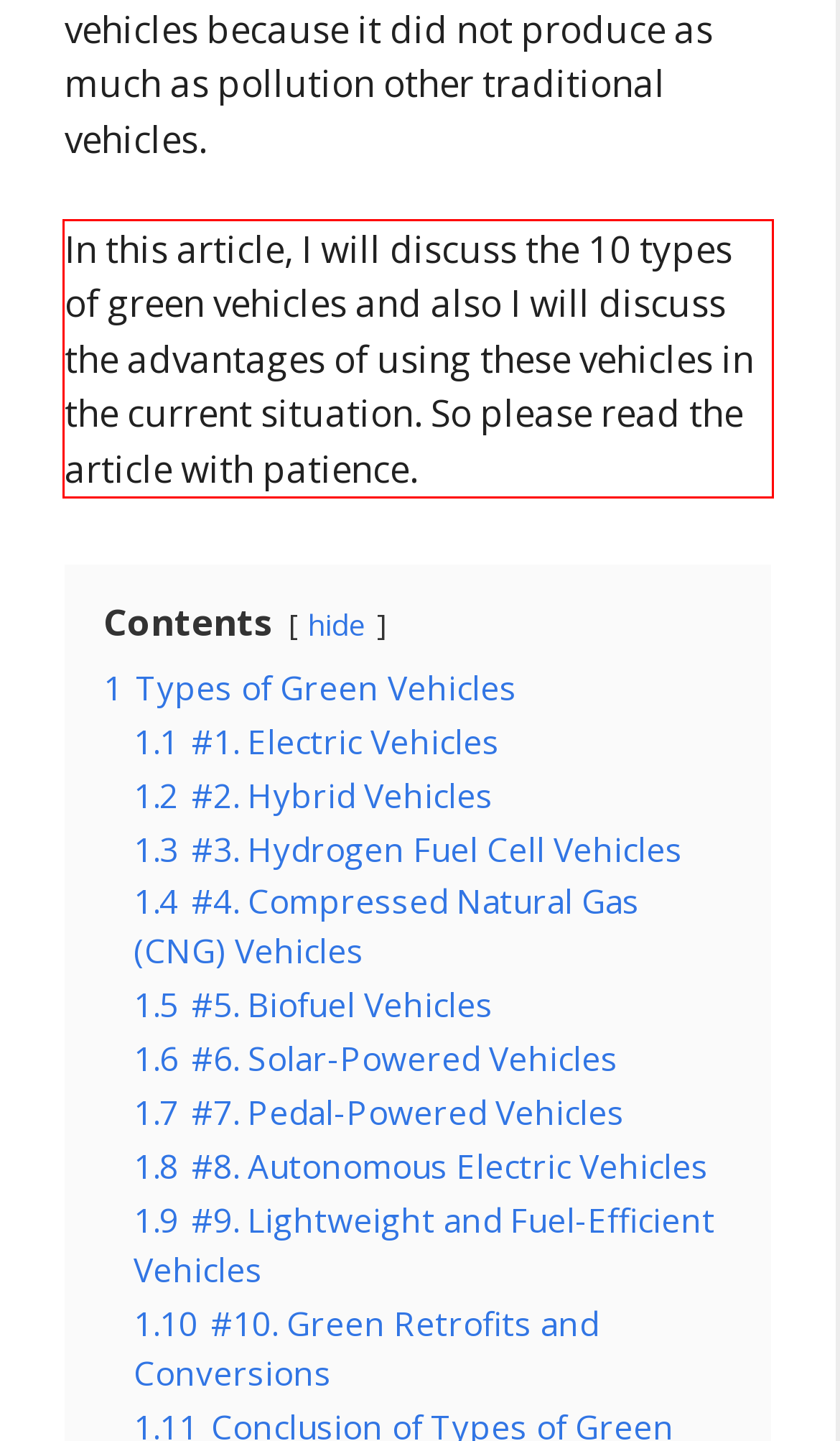You are given a screenshot with a red rectangle. Identify and extract the text within this red bounding box using OCR.

In this article, I will discuss the 10 types of green vehicles and also I will discuss the advantages of using these vehicles in the current situation. So please read the article with patience.